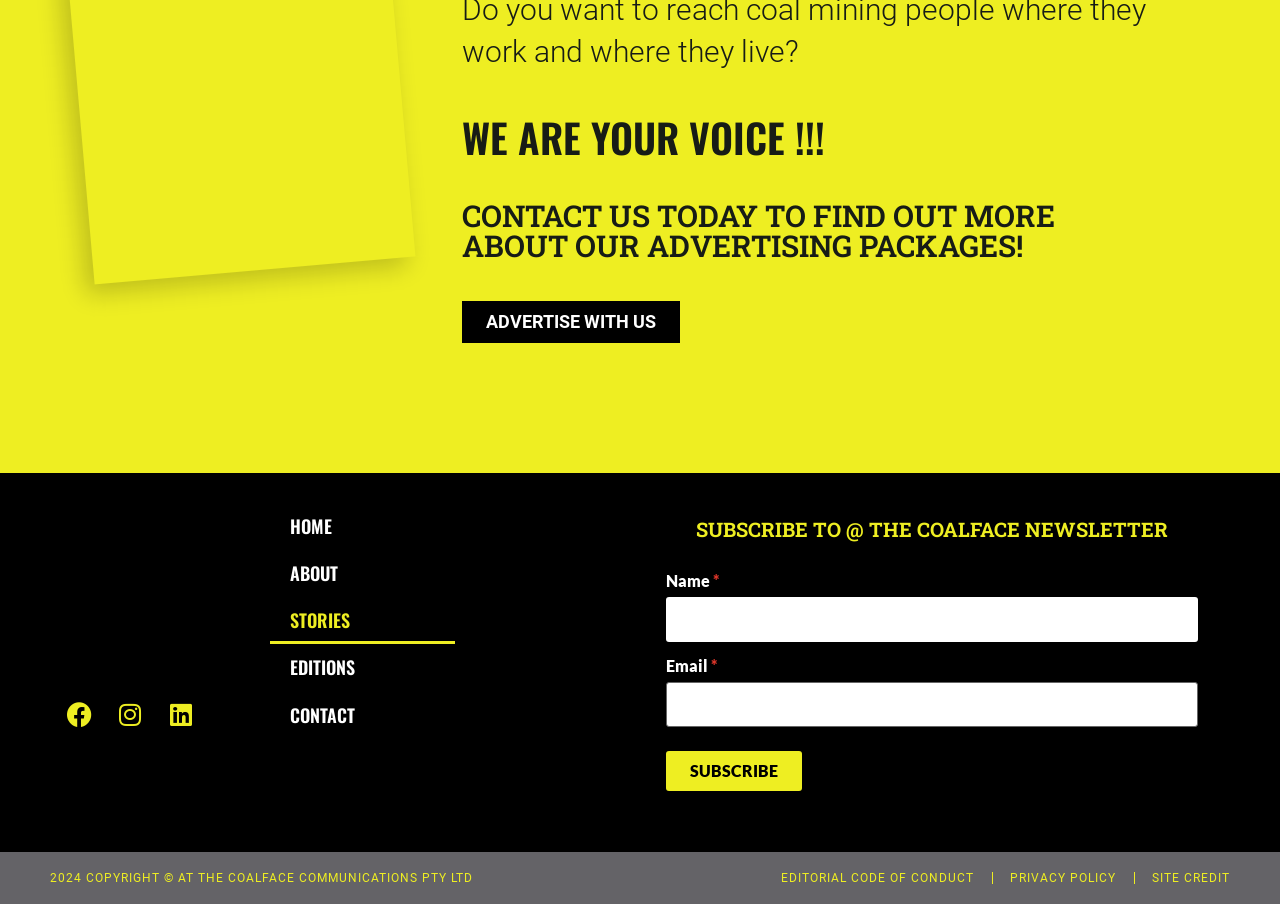Provide a one-word or short-phrase answer to the question:
What year is the copyright for?

2024